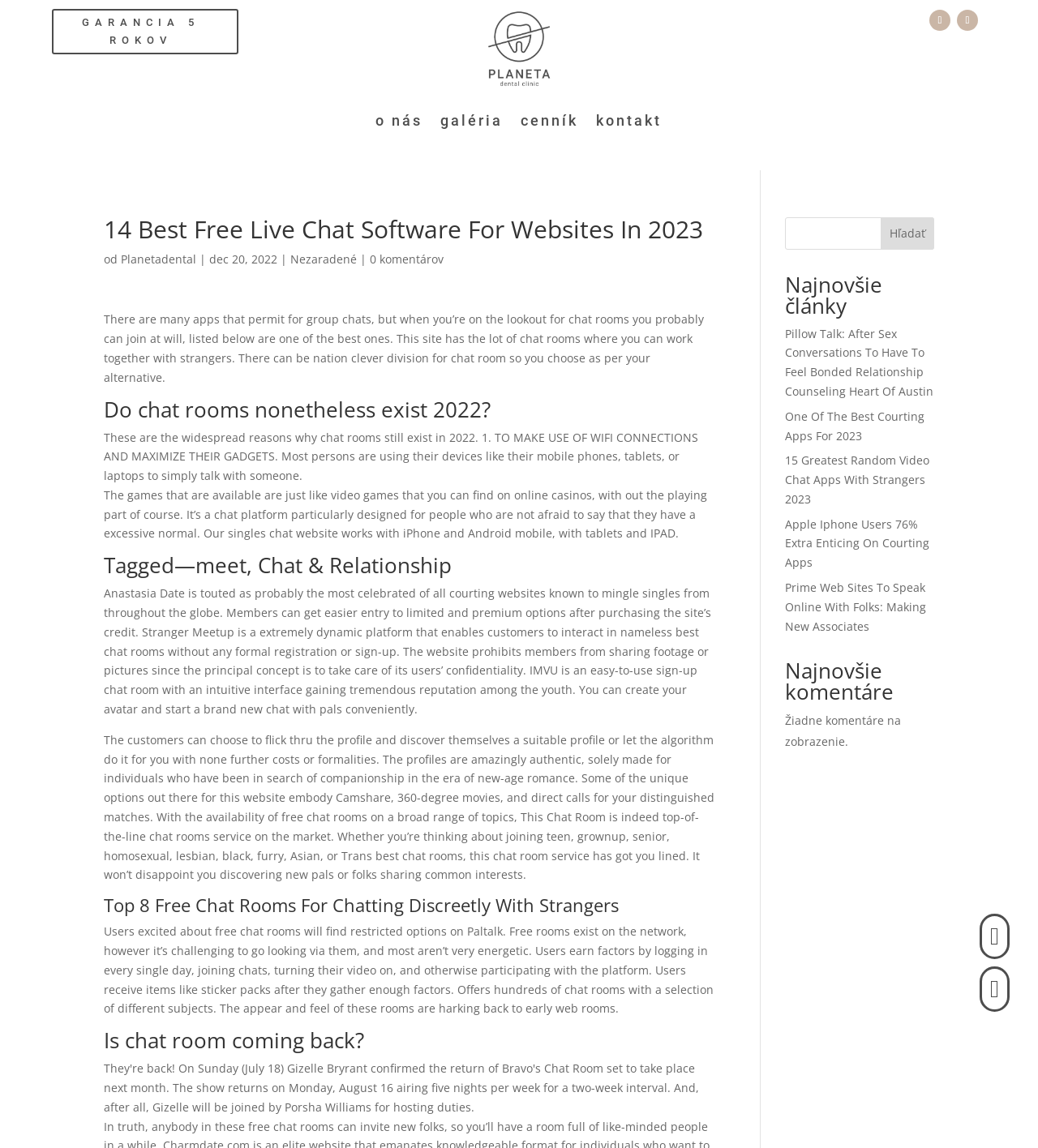Please locate the bounding box coordinates of the element that needs to be clicked to achieve the following instruction: "click the search button". The coordinates should be four float numbers between 0 and 1, i.e., [left, top, right, bottom].

[0.849, 0.189, 0.9, 0.217]